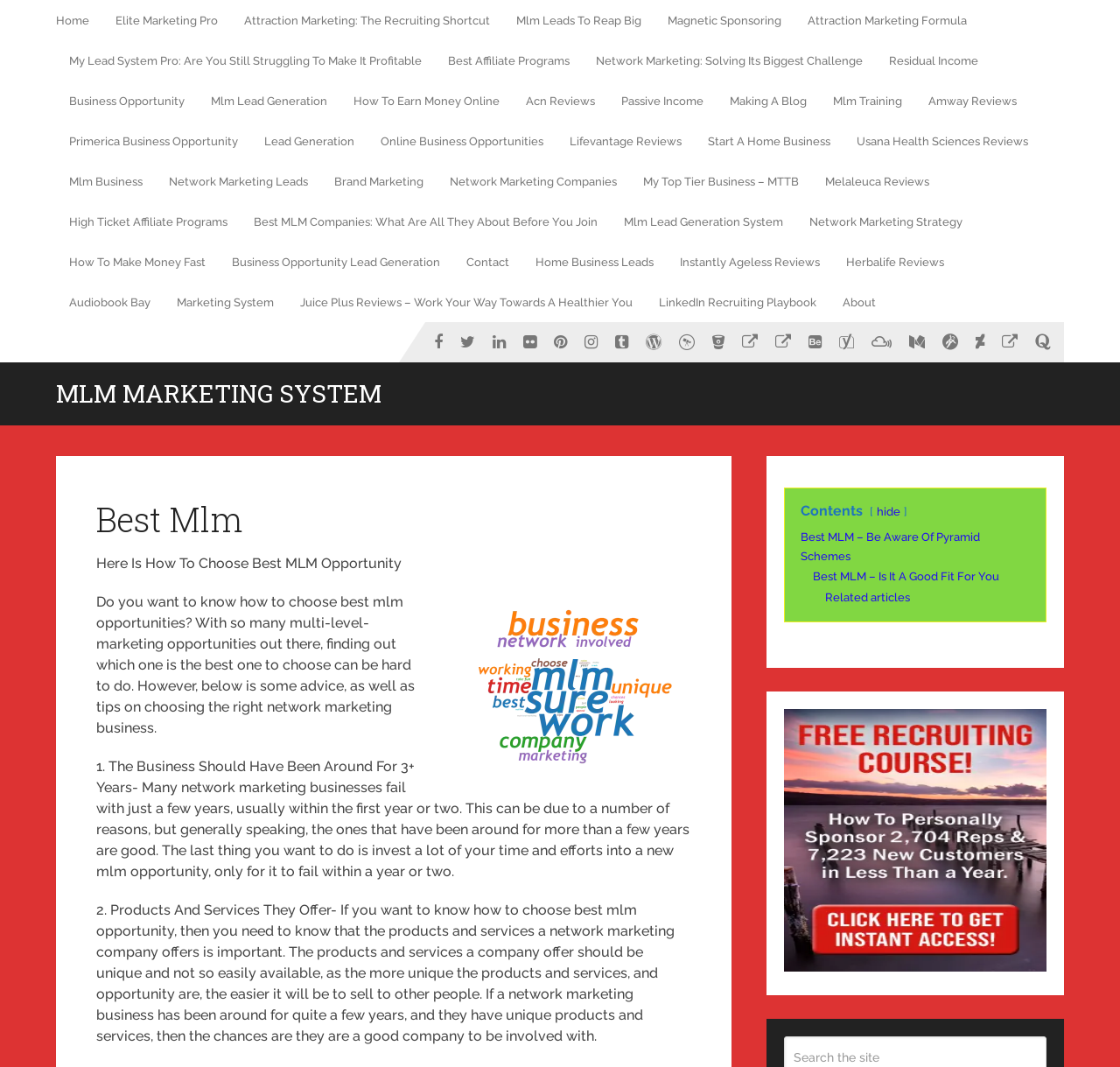Please provide a short answer using a single word or phrase for the question:
What is the main topic of this webpage?

MLM Opportunity